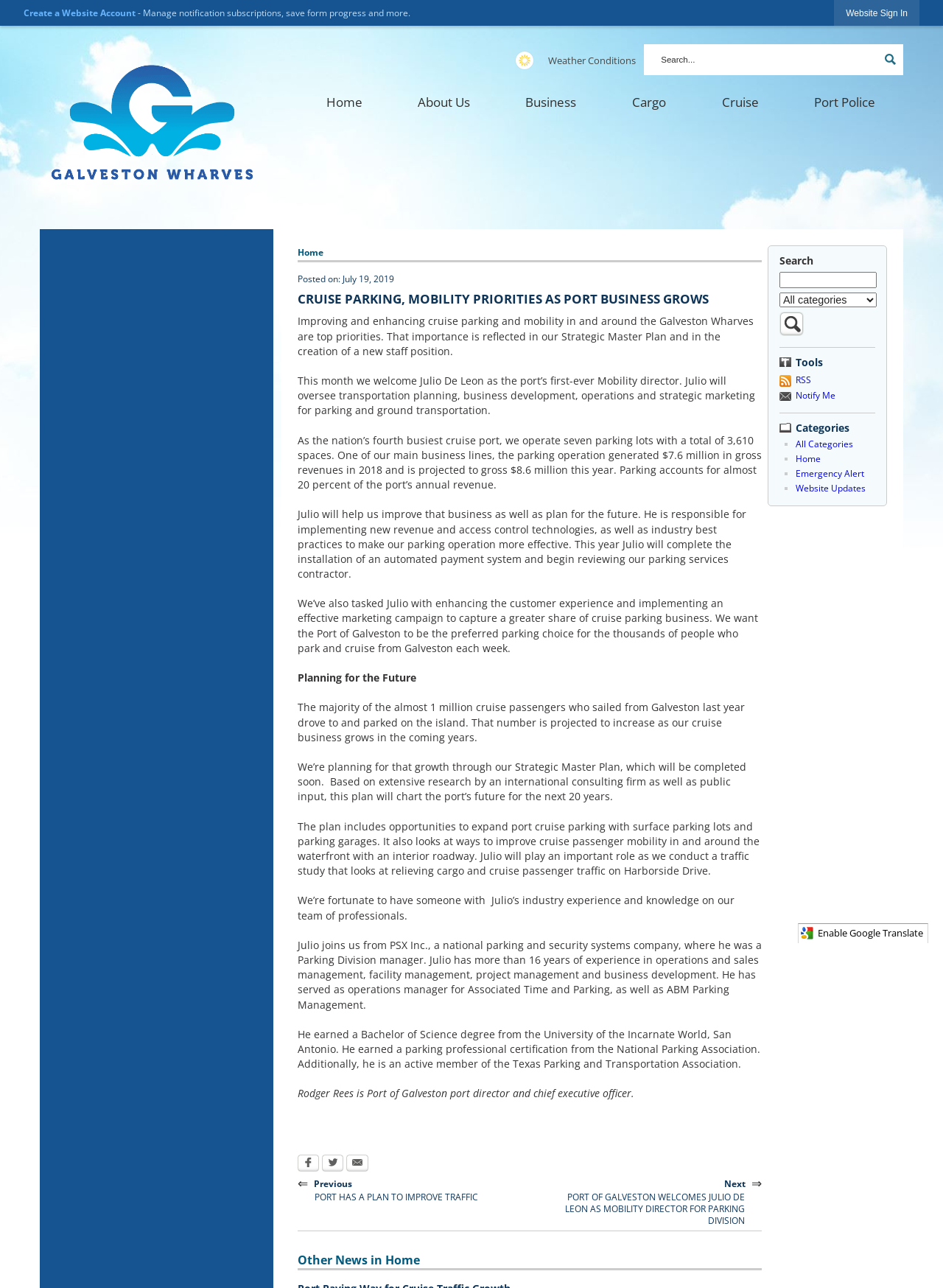Please find the bounding box for the UI component described as follows: "Create a Website Account".

[0.025, 0.005, 0.144, 0.015]